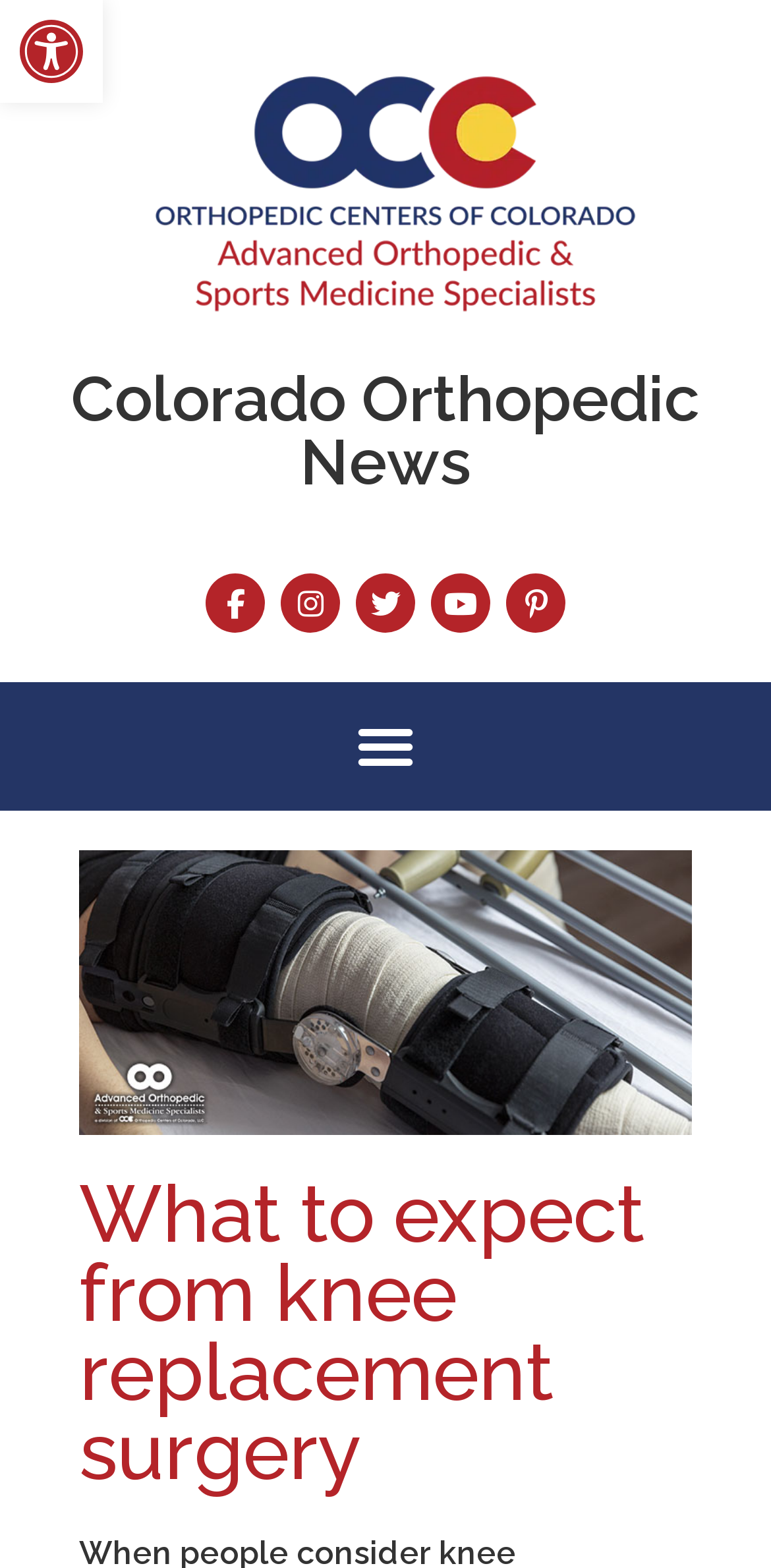Given the webpage screenshot, identify the bounding box of the UI element that matches this description: "Youtube".

[0.559, 0.366, 0.636, 0.404]